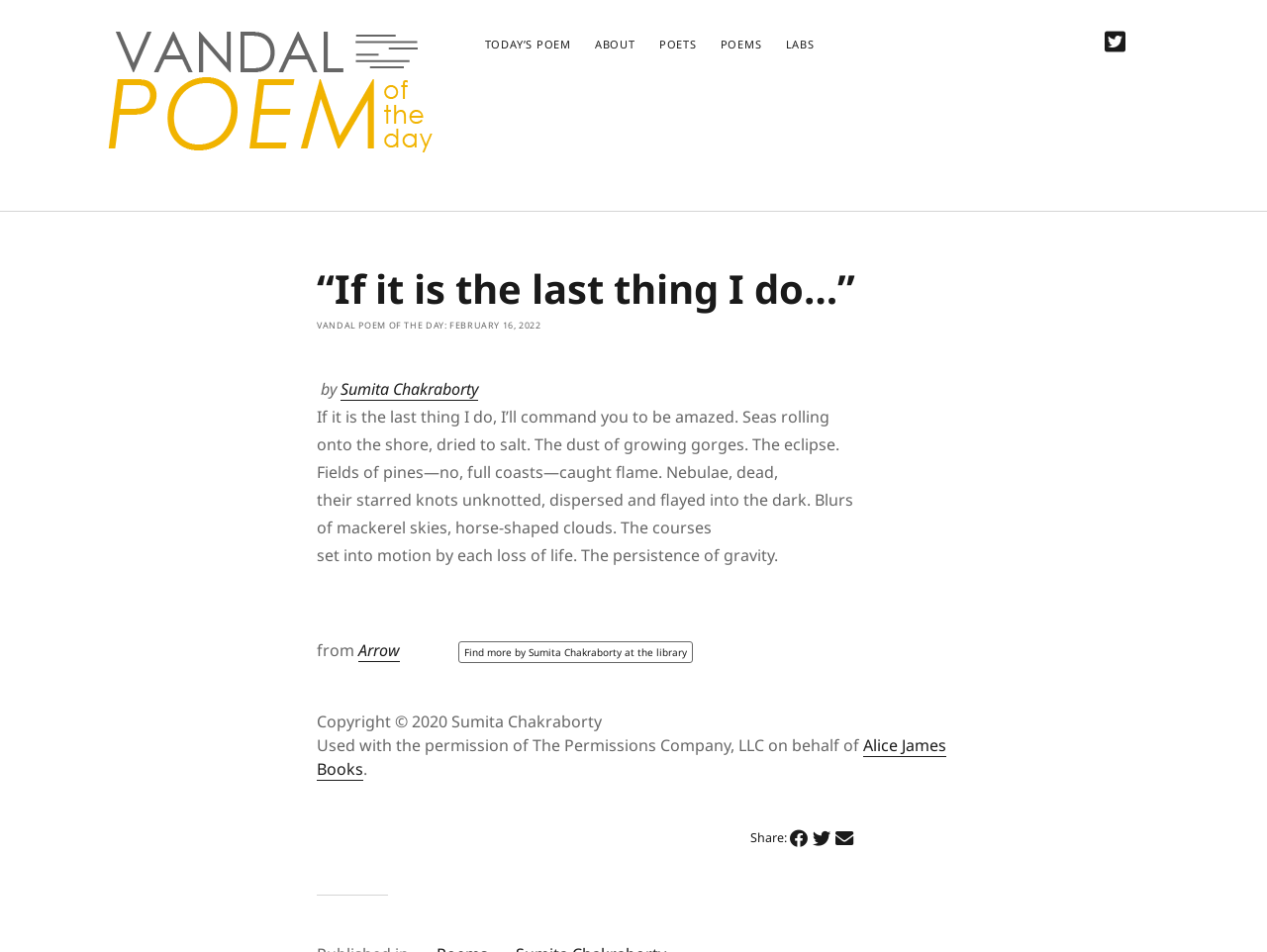Specify the bounding box coordinates for the region that must be clicked to perform the given instruction: "Click on TODAY'S POEM".

[0.383, 0.038, 0.451, 0.056]